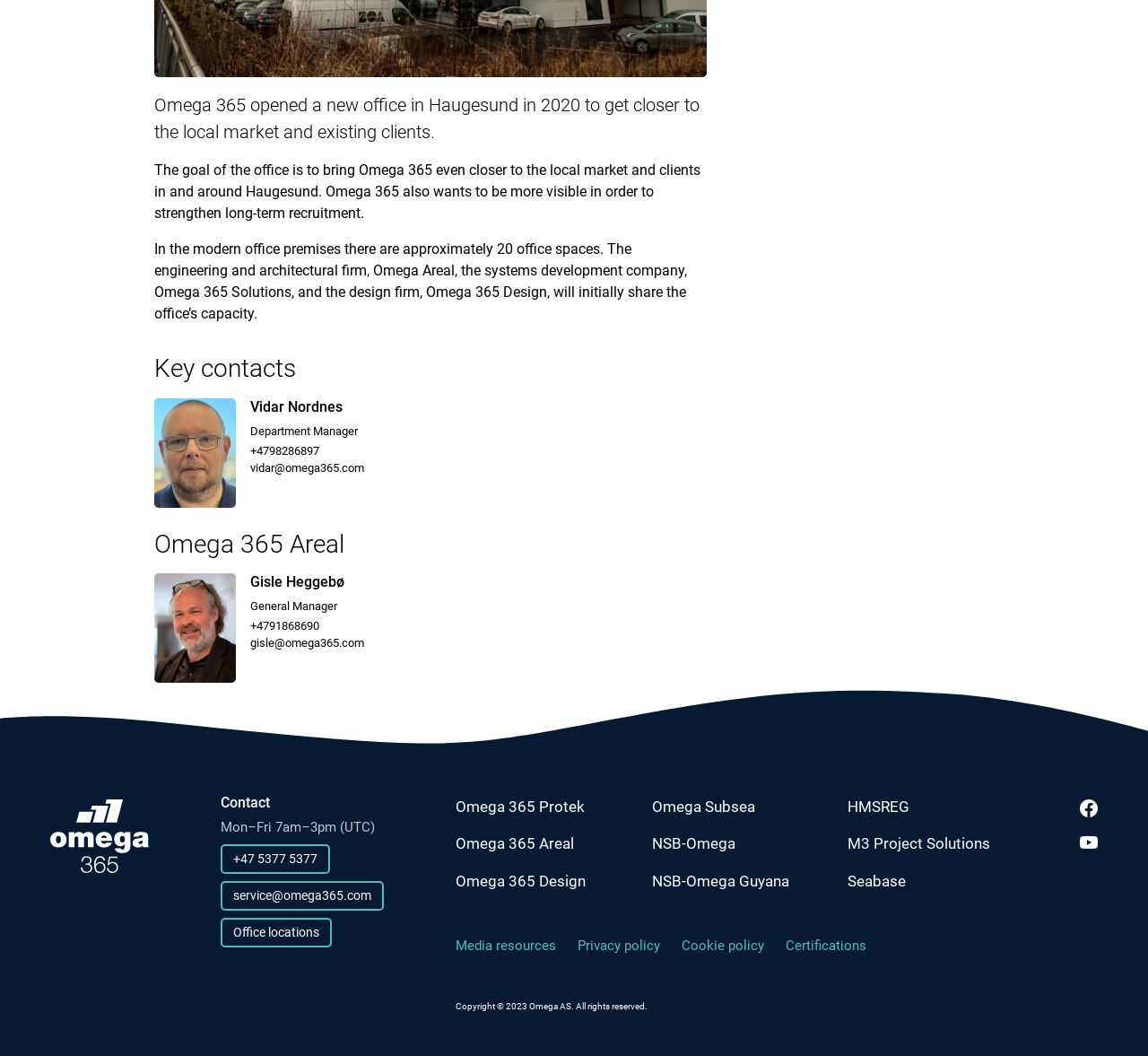Please find the bounding box for the following UI element description. Provide the coordinates in (top-left x, top-left y, bottom-right x, bottom-right y) format, with values between 0 and 1: +4791868690

[0.218, 0.585, 0.373, 0.601]